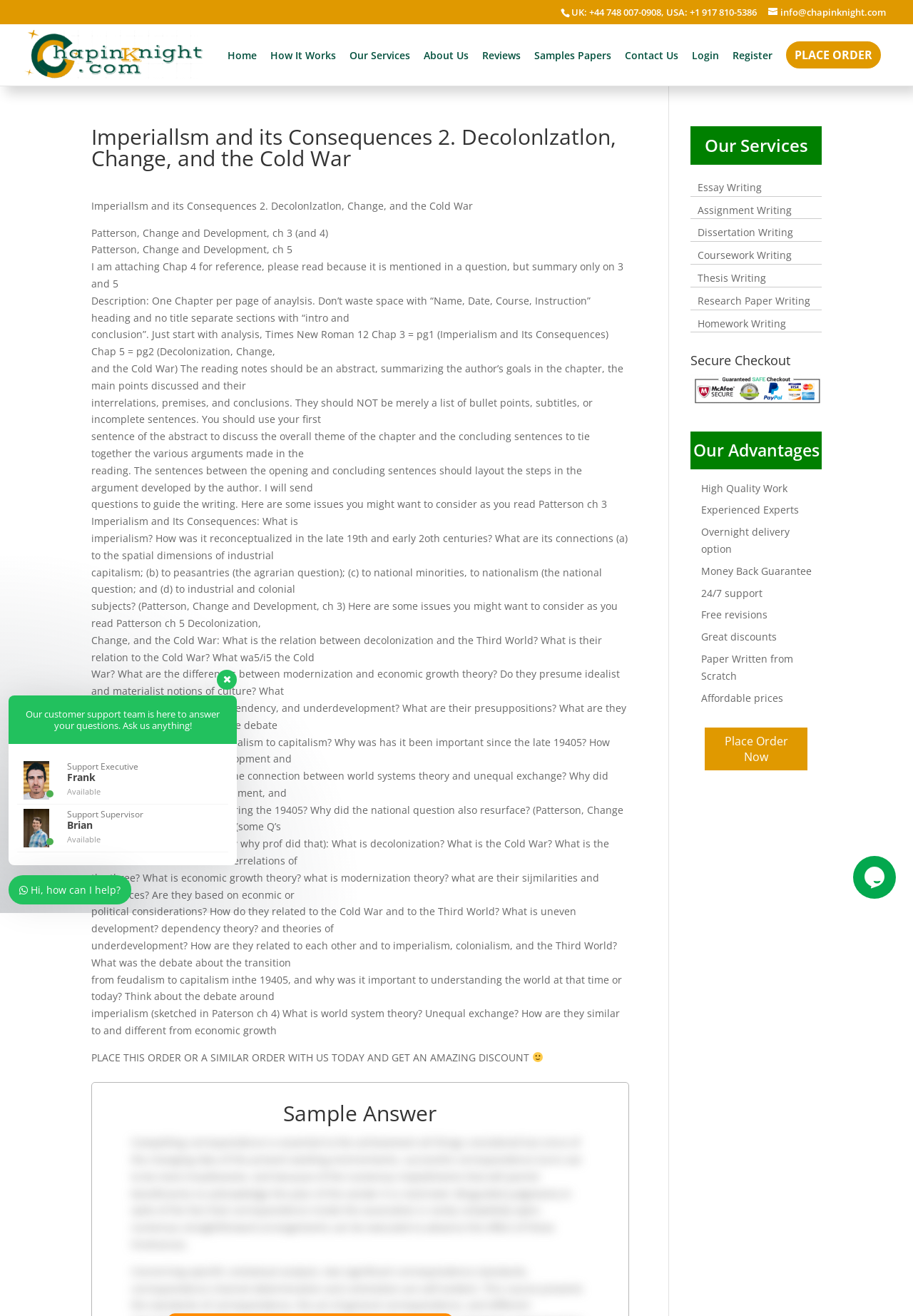Carefully examine the image and provide an in-depth answer to the question: What is the purpose of the 'PLACE ORDER' button?

The 'PLACE ORDER' button is a call-to-action element that allows users to place an order for a service or product. This is evident from the button's text and its placement on the webpage, which suggests that it is a key action that users can take.